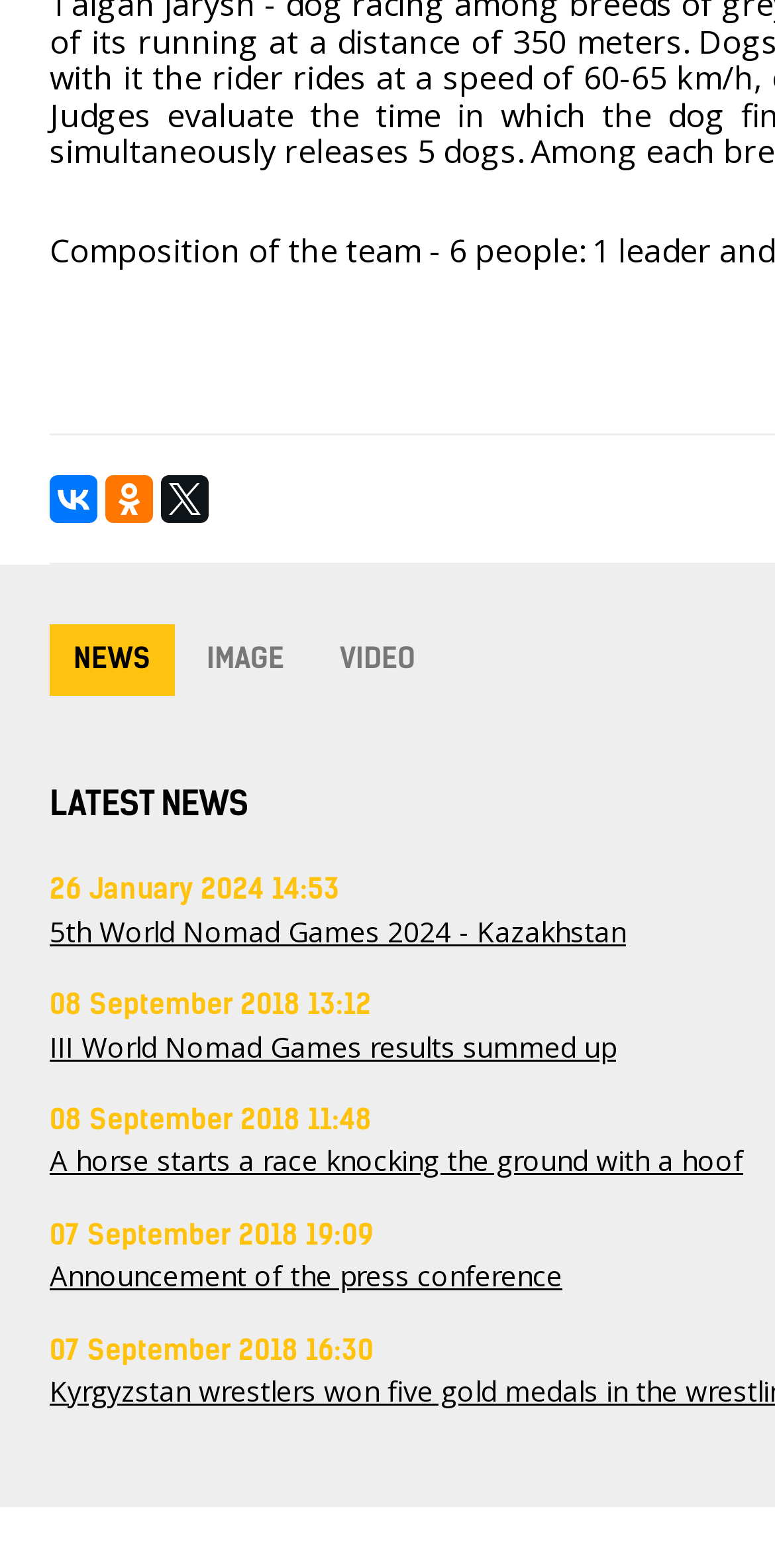How many news articles are listed on this webpage?
Provide a well-explained and detailed answer to the question.

By counting the number of link elements with descriptive text, I found that there are five news articles listed on this webpage, each with a title and a date.